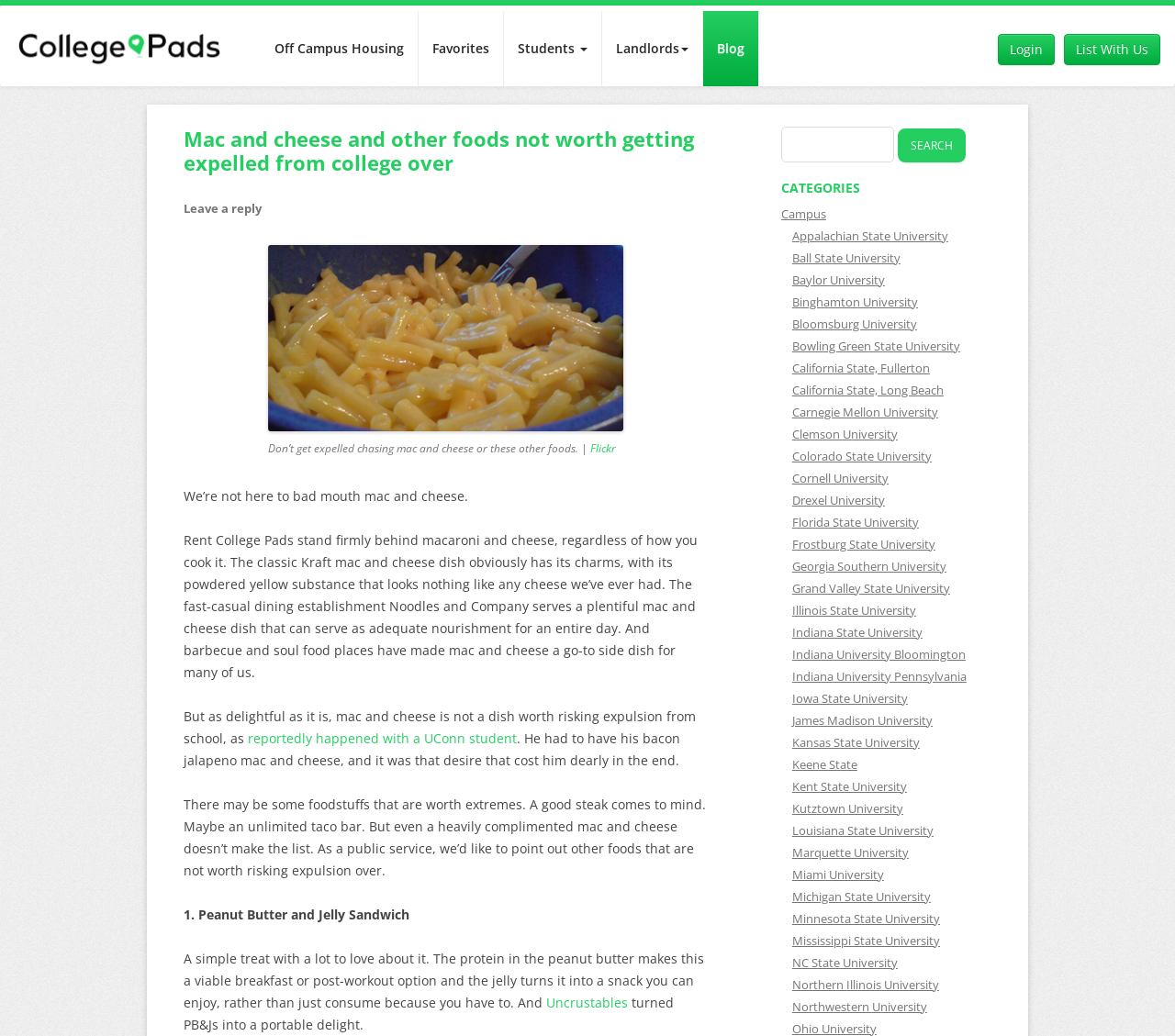Given the description "Miami University", determine the bounding box of the corresponding UI element.

[0.674, 0.836, 0.752, 0.852]